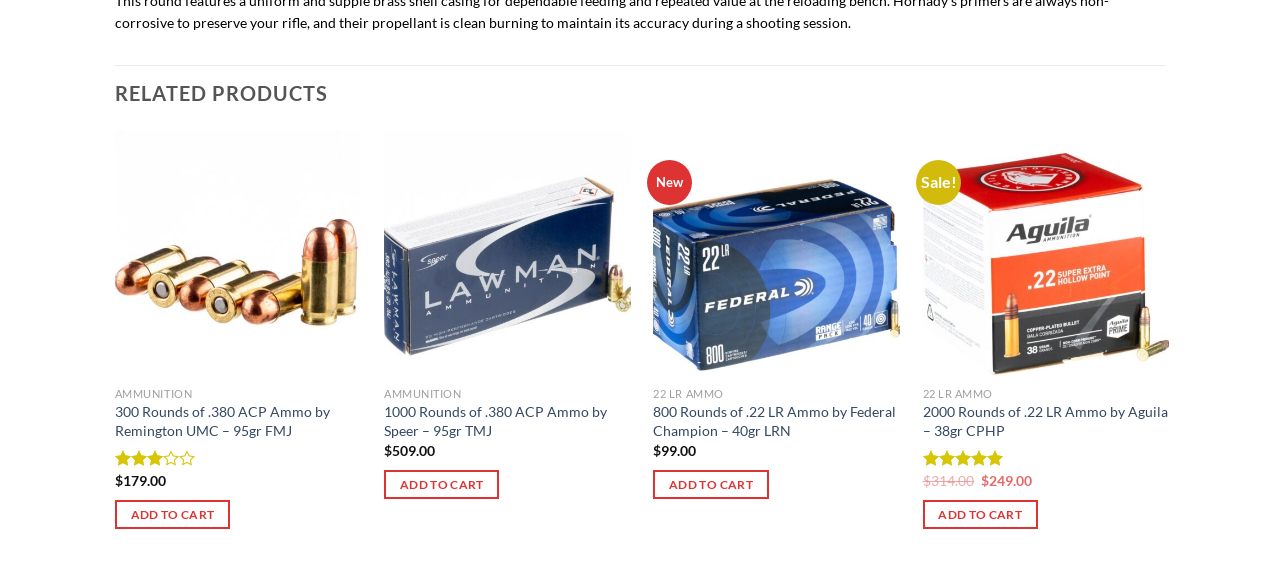Find the bounding box coordinates for the area you need to click to carry out the instruction: "Quick view". The coordinates should be four float numbers between 0 and 1, indicated as [left, top, right, bottom].

[0.09, 0.663, 0.282, 0.723]